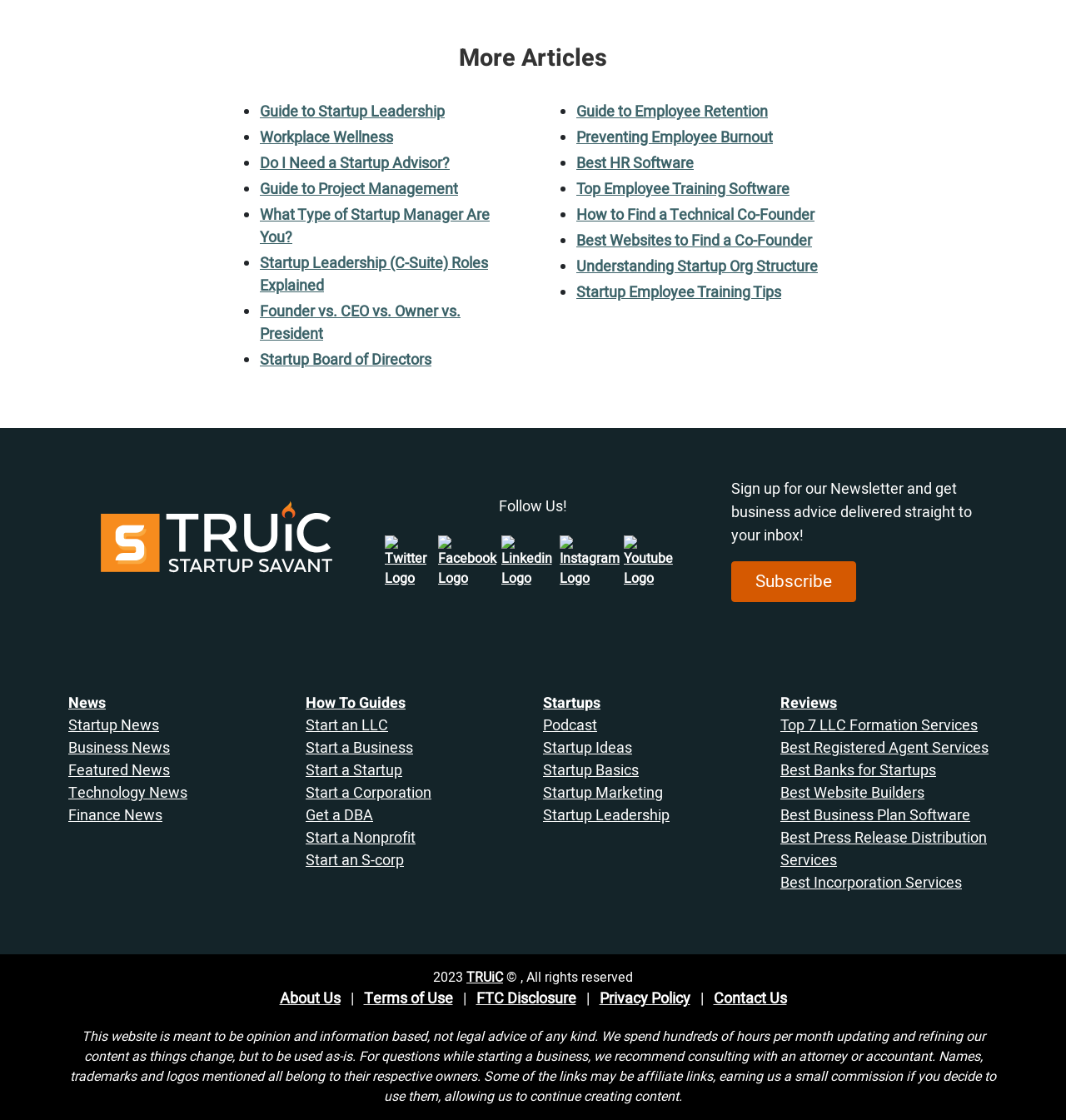Identify the bounding box coordinates of the clickable region to carry out the given instruction: "Learn how to 'Start an LLC'".

[0.287, 0.638, 0.364, 0.658]